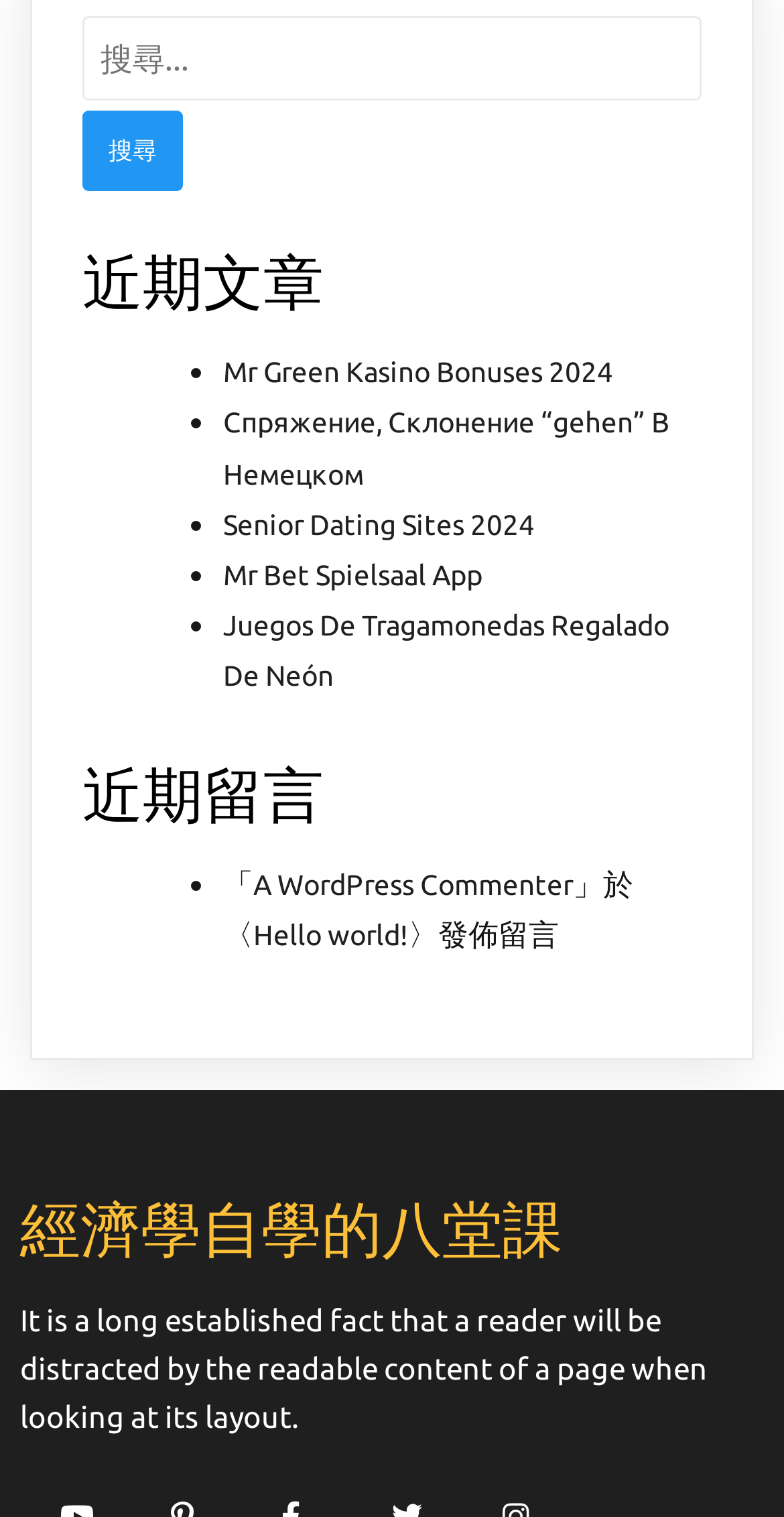Please identify the bounding box coordinates of the element's region that needs to be clicked to fulfill the following instruction: "read '經濟學自學的八堂課'". The bounding box coordinates should consist of four float numbers between 0 and 1, i.e., [left, top, right, bottom].

[0.026, 0.778, 0.972, 0.842]